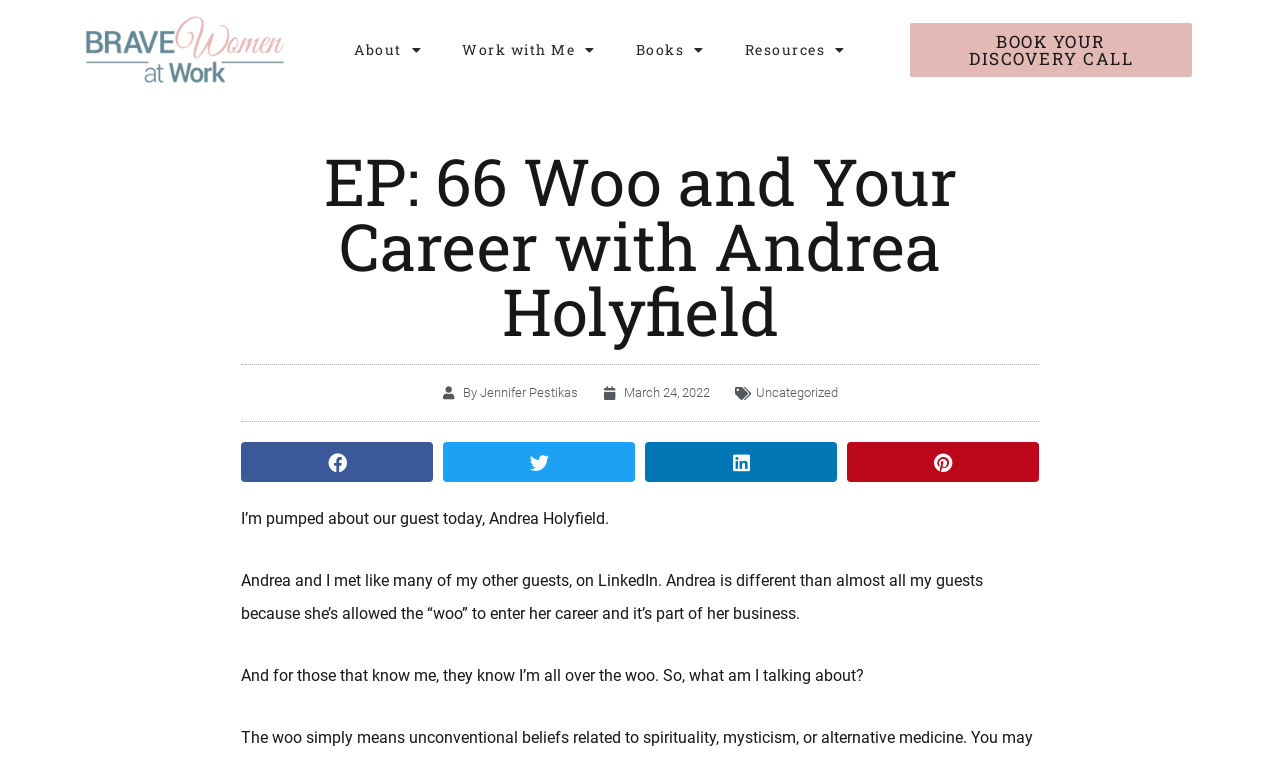Give a succinct answer to this question in a single word or phrase: 
What is the name of the person who met Andrea on LinkedIn?

Jennifer Pestikas